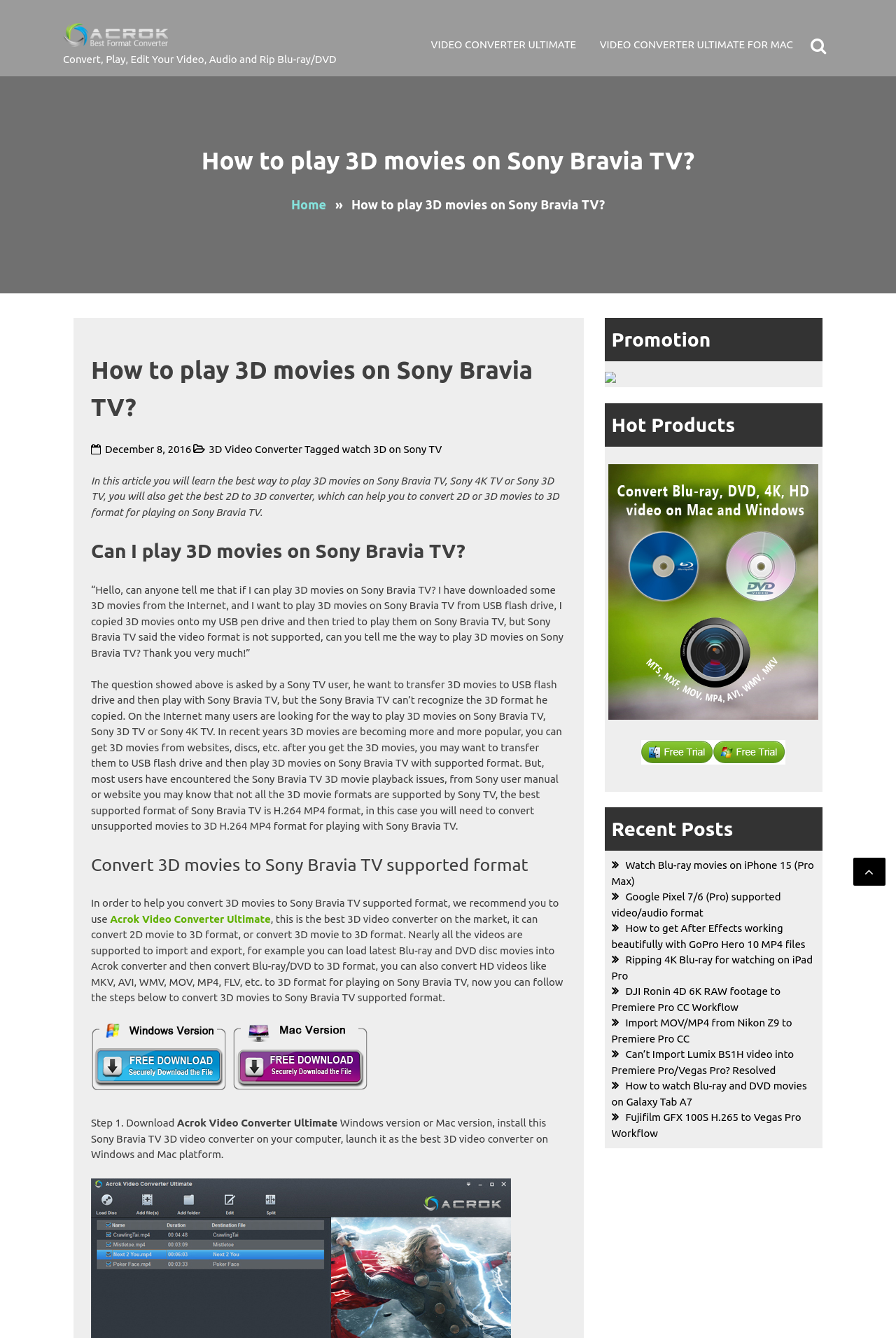Locate the bounding box coordinates of the element that should be clicked to fulfill the instruction: "Scroll up the page".

[0.952, 0.641, 0.988, 0.662]